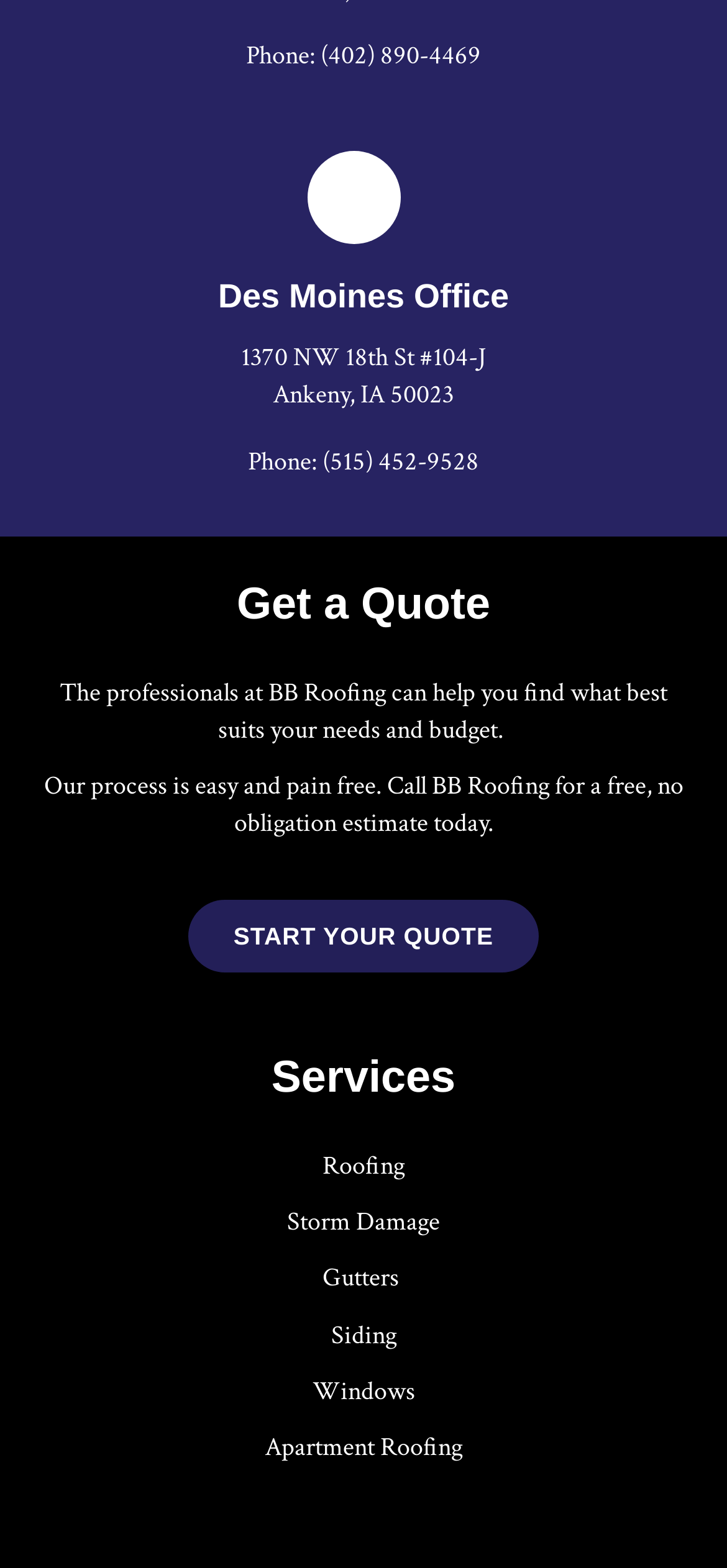Using the information in the image, could you please answer the following question in detail:
What services are offered by BB Roofing?

I looked at the links under the 'Services' heading and found the list of services offered by BB Roofing.